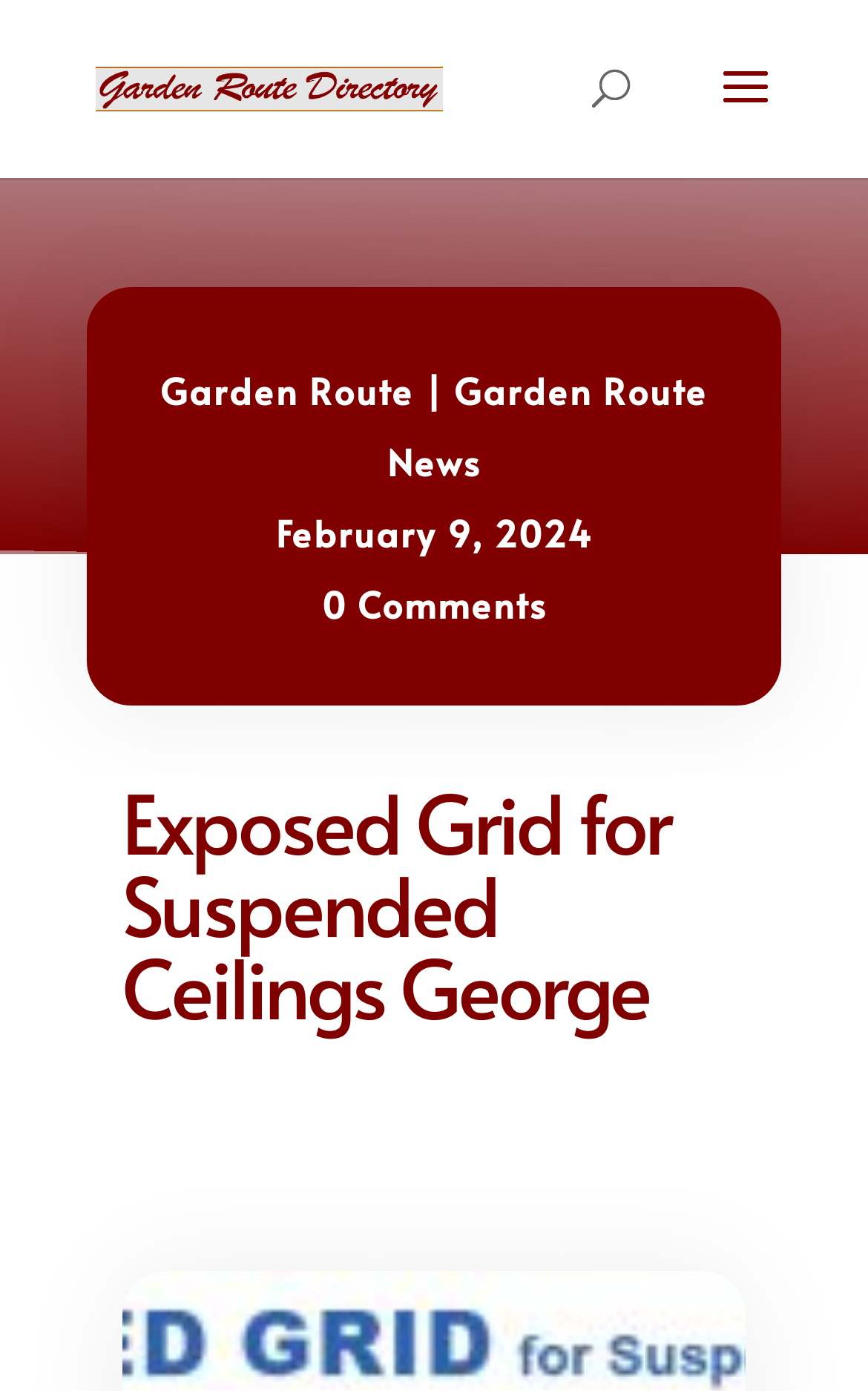What is the name of the product or service?
Carefully analyze the image and provide a detailed answer to the question.

I found the answer by looking at the heading element with the text 'Exposed Grid for Suspended Ceilings George', which suggests that it is the name of the product or service.